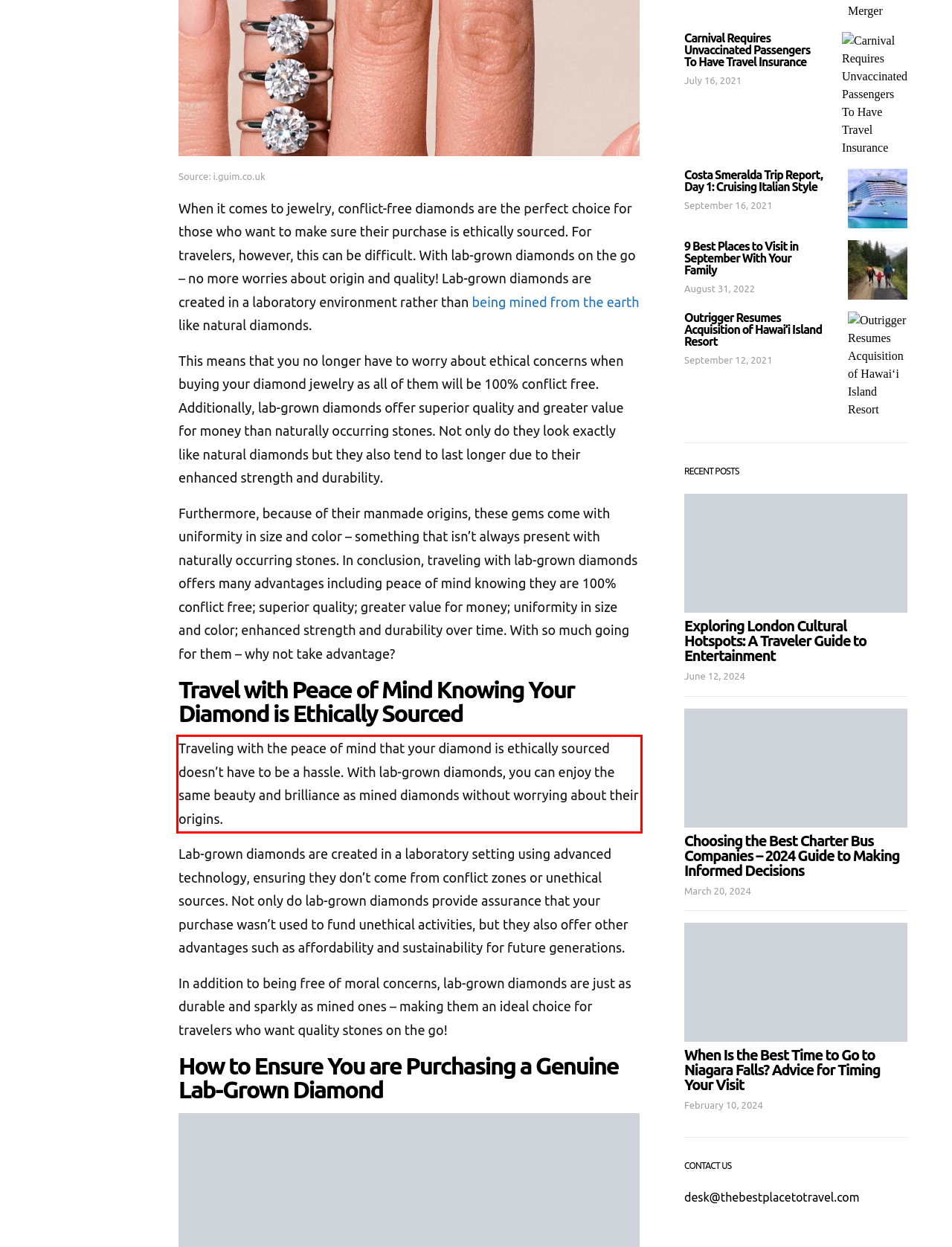Using the webpage screenshot, recognize and capture the text within the red bounding box.

Traveling with the peace of mind that your diamond is ethically sourced doesn’t have to be a hassle. With lab-grown diamonds, you can enjoy the same beauty and brilliance as mined diamonds without worrying about their origins.